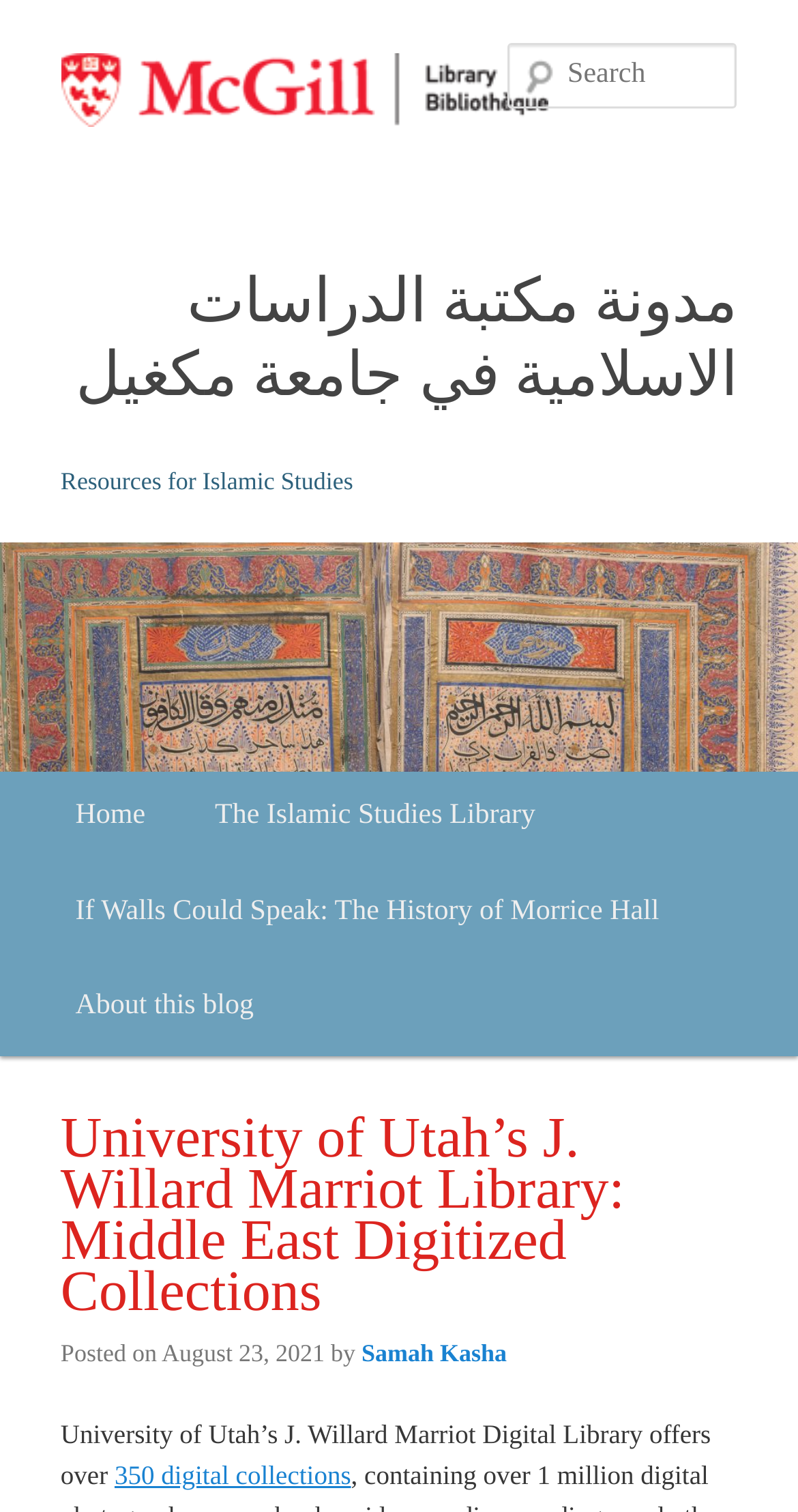Please examine the image and answer the question with a detailed explanation:
How many digital collections are offered by the library?

I found the number of digital collections by looking at the link element with the text '350 digital collections' which is a child of the static text element that mentions the library's offerings.